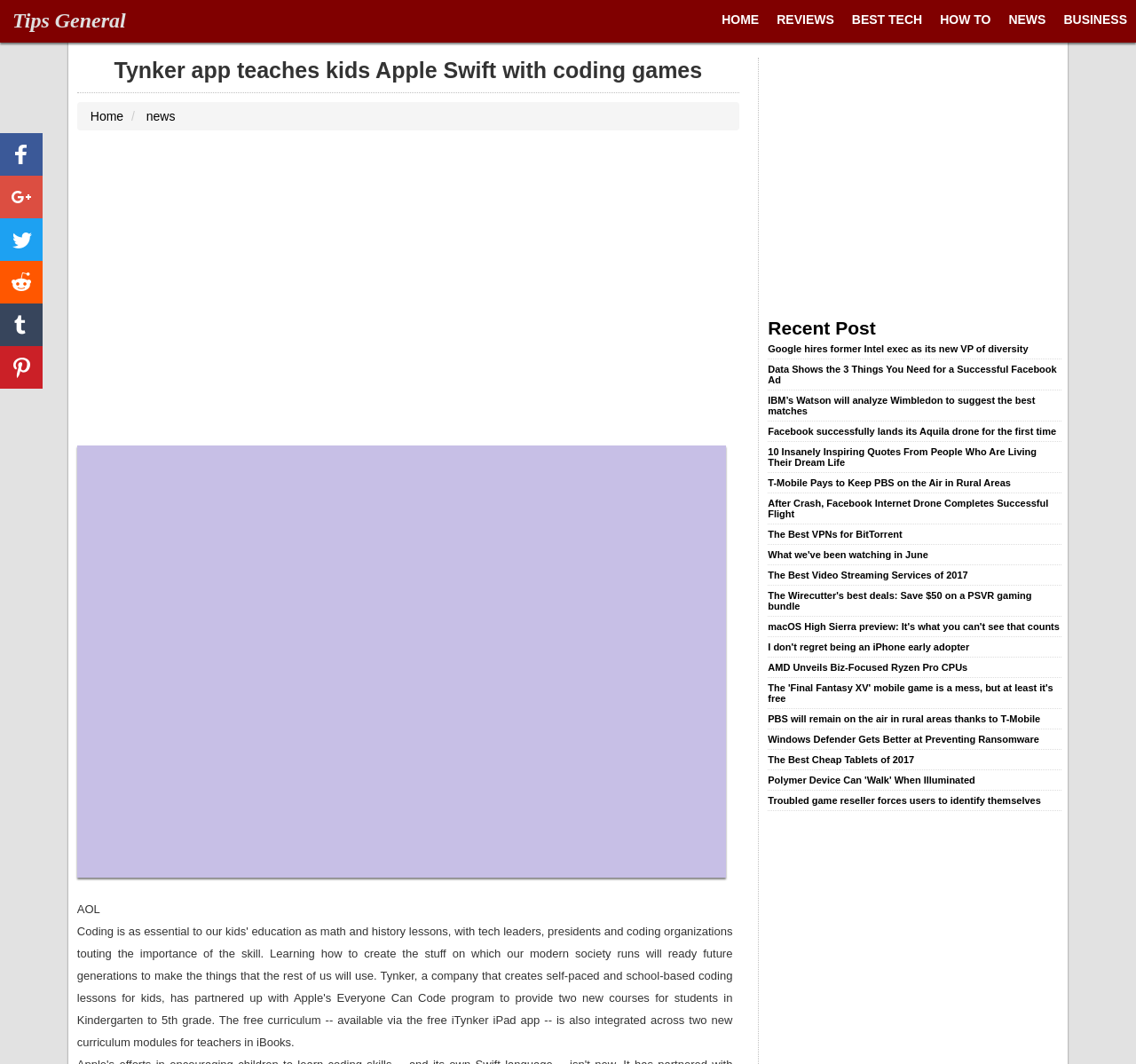Extract the main heading from the webpage content.

Tynker app teaches kids Apple Swift with coding games